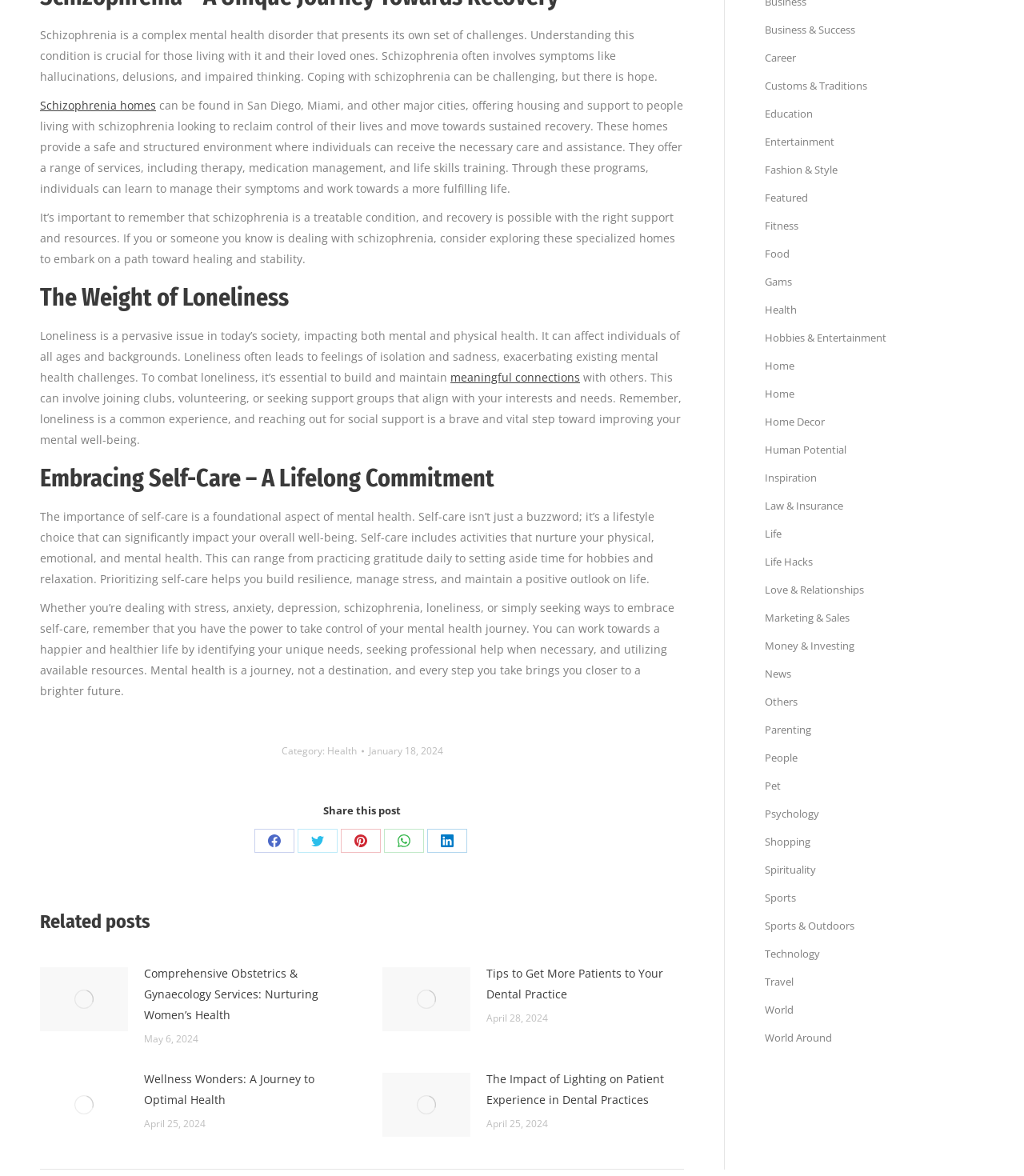Provide the bounding box coordinates of the area you need to click to execute the following instruction: "Read more about 'The Weight of Loneliness'".

[0.039, 0.236, 0.668, 0.27]